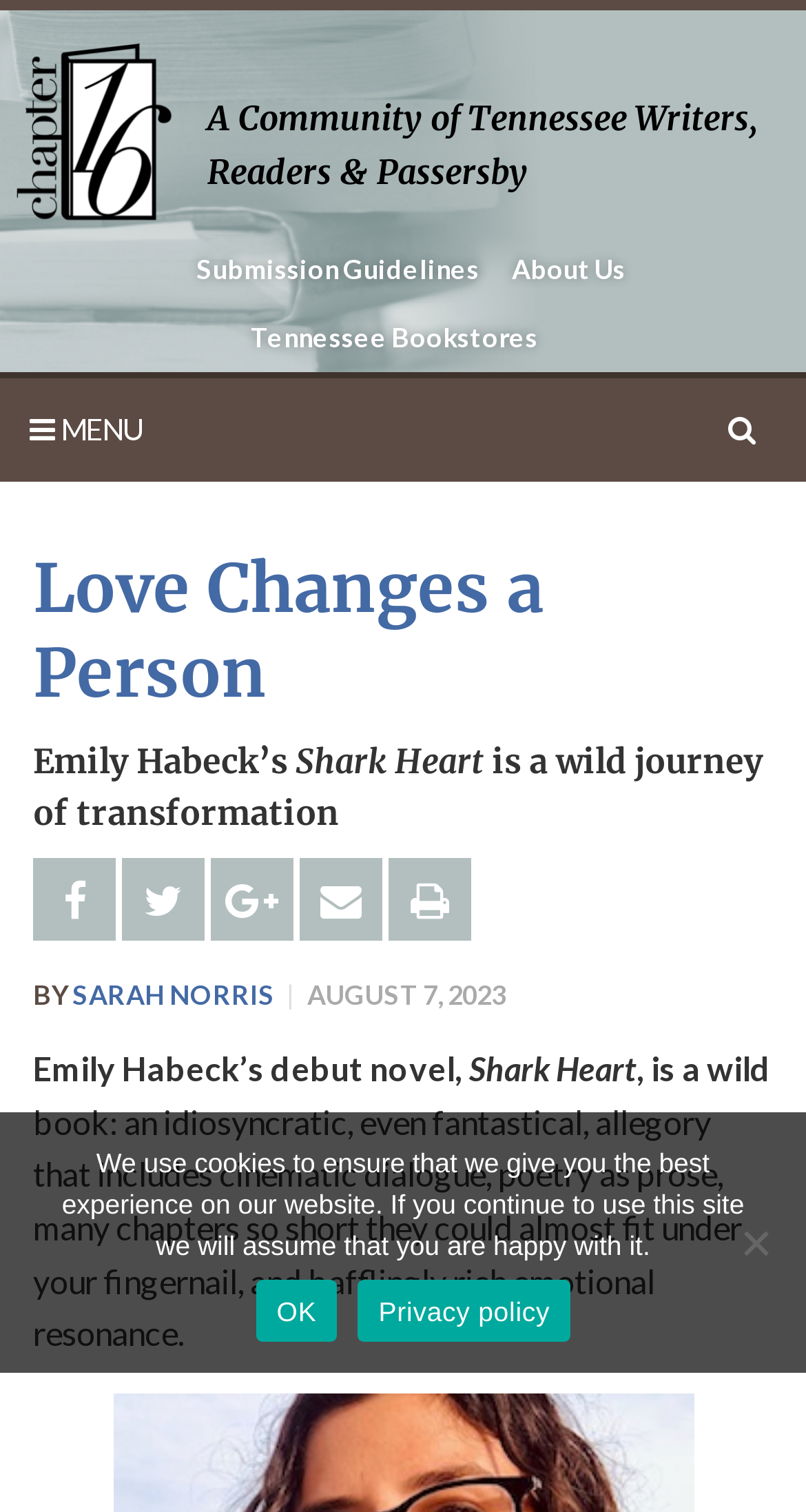Highlight the bounding box coordinates of the element that should be clicked to carry out the following instruction: "Click the 'Chapter 16' link". The coordinates must be given as four float numbers ranging from 0 to 1, i.e., [left, top, right, bottom].

[0.02, 0.029, 0.216, 0.155]